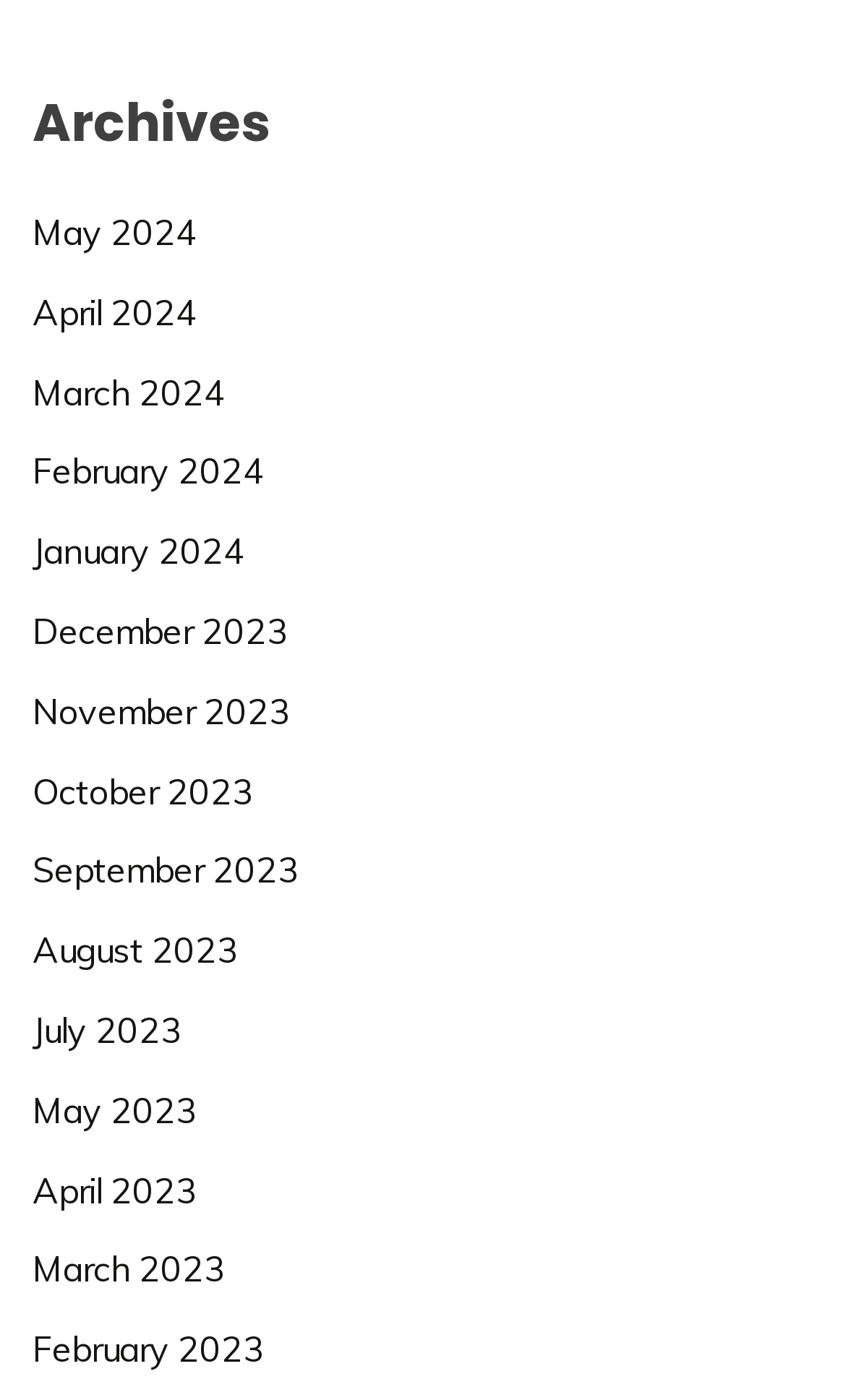Are the months listed in chronological order? Observe the screenshot and provide a one-word or short phrase answer.

Yes